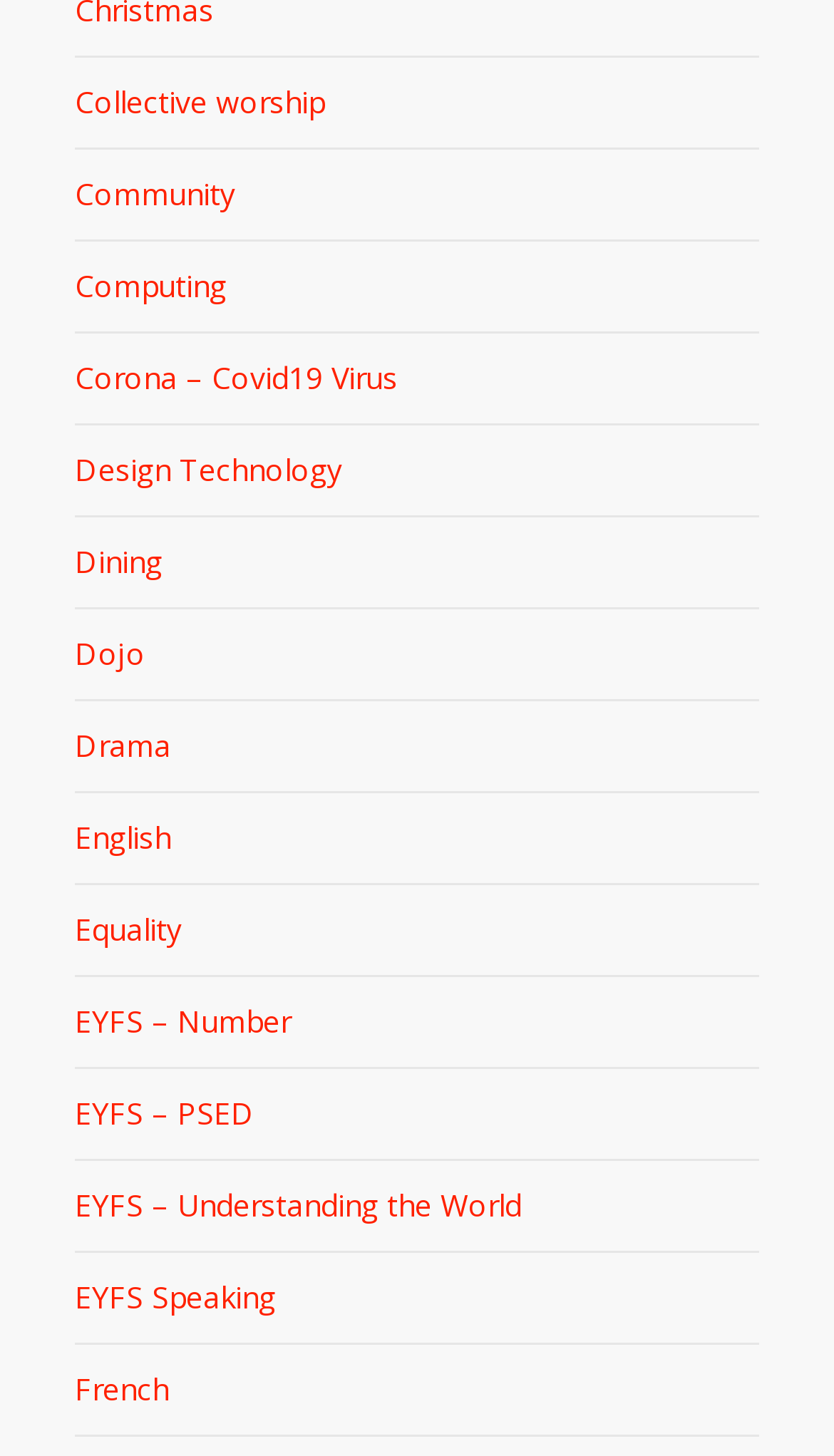Please identify the bounding box coordinates of the area that needs to be clicked to follow this instruction: "Click on Collective worship".

[0.09, 0.04, 0.91, 0.103]